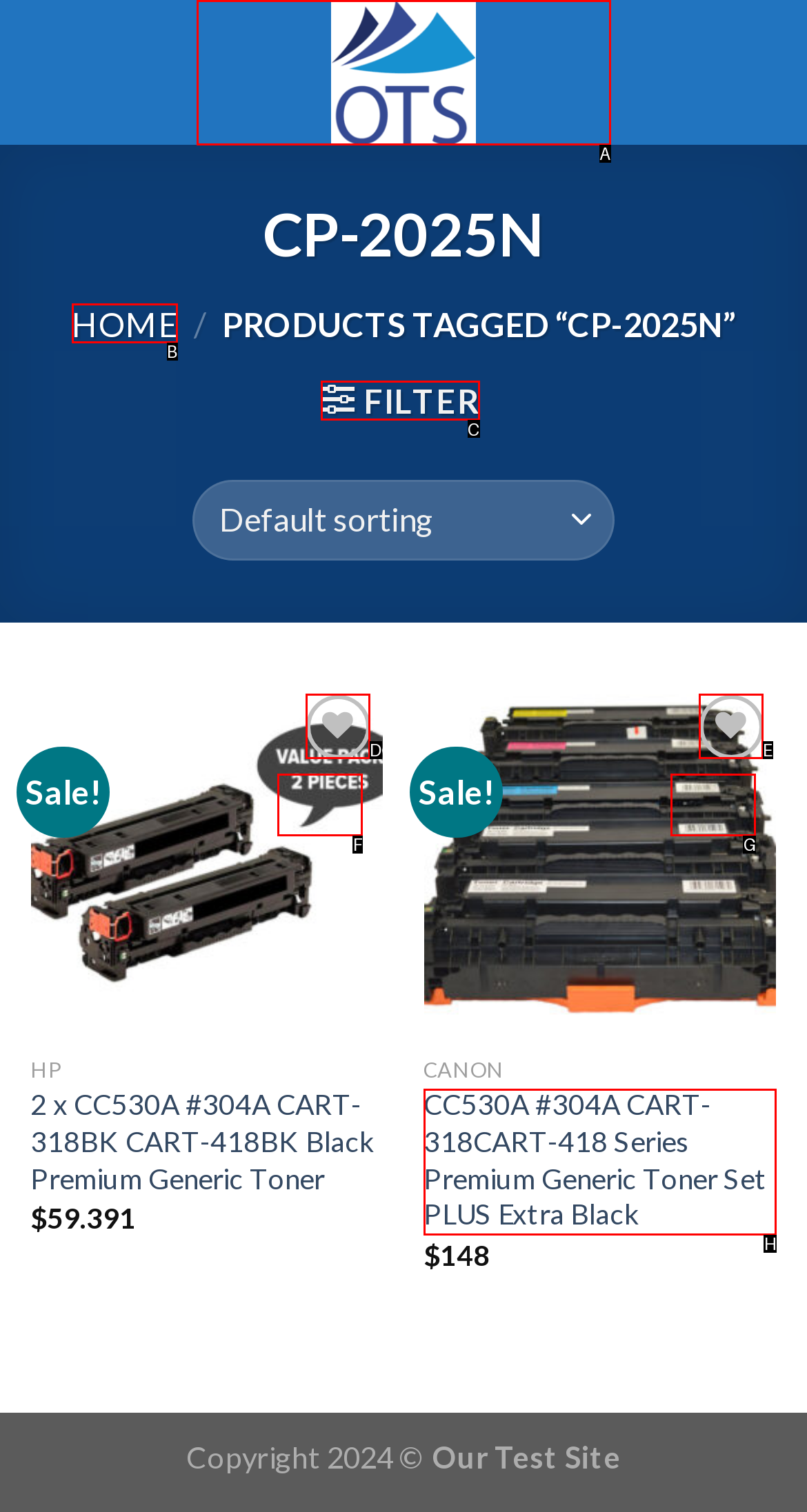Determine the option that aligns with this description: Home
Reply with the option's letter directly.

B